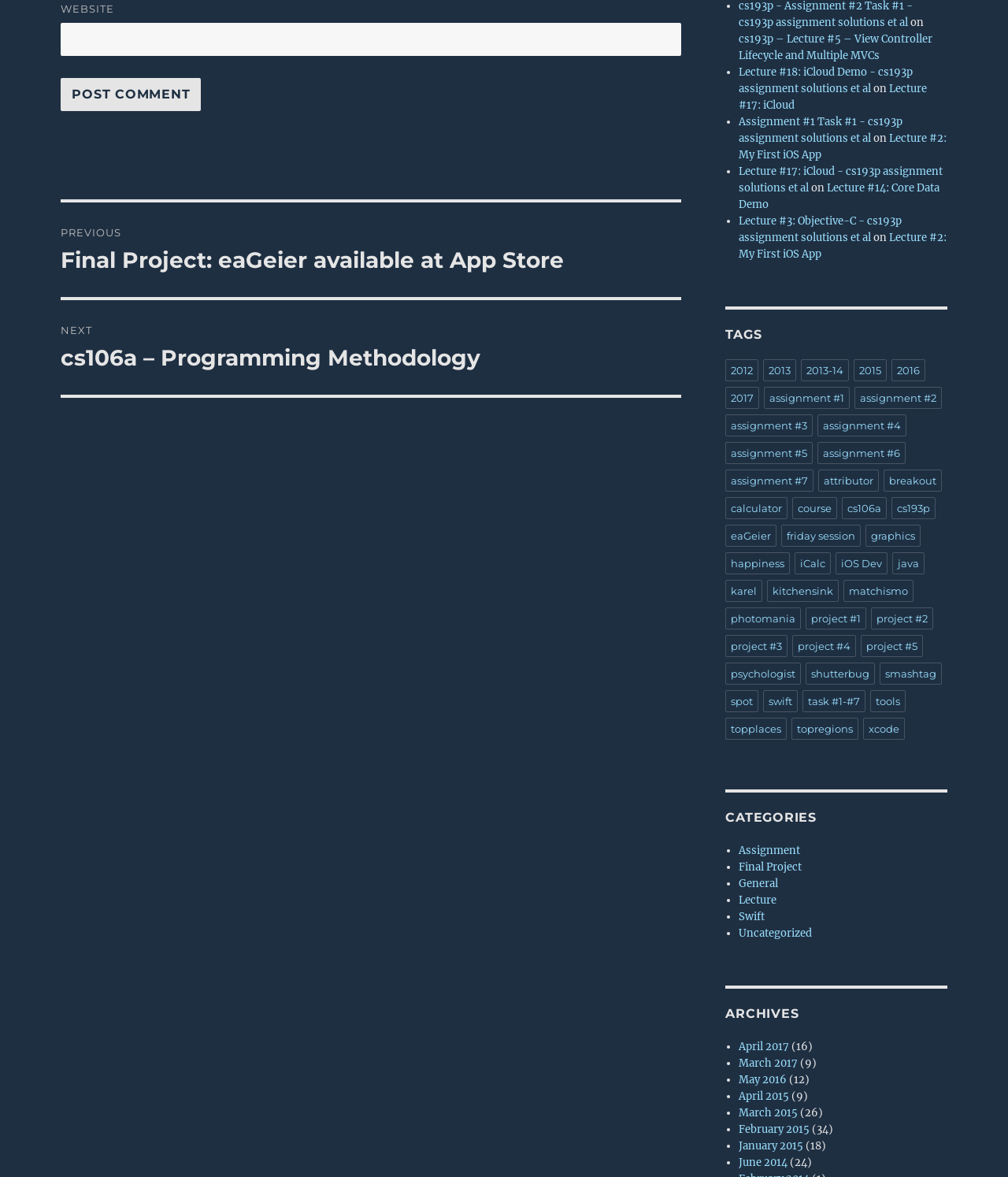What is the topic of the posts listed on the webpage?
Refer to the screenshot and deliver a thorough answer to the question presented.

The posts listed on the webpage appear to be related to computer science and programming, with topics such as cs193p, iOS Dev, and assignment solutions, suggesting that the webpage is a blog or forum for discussing programming-related topics.